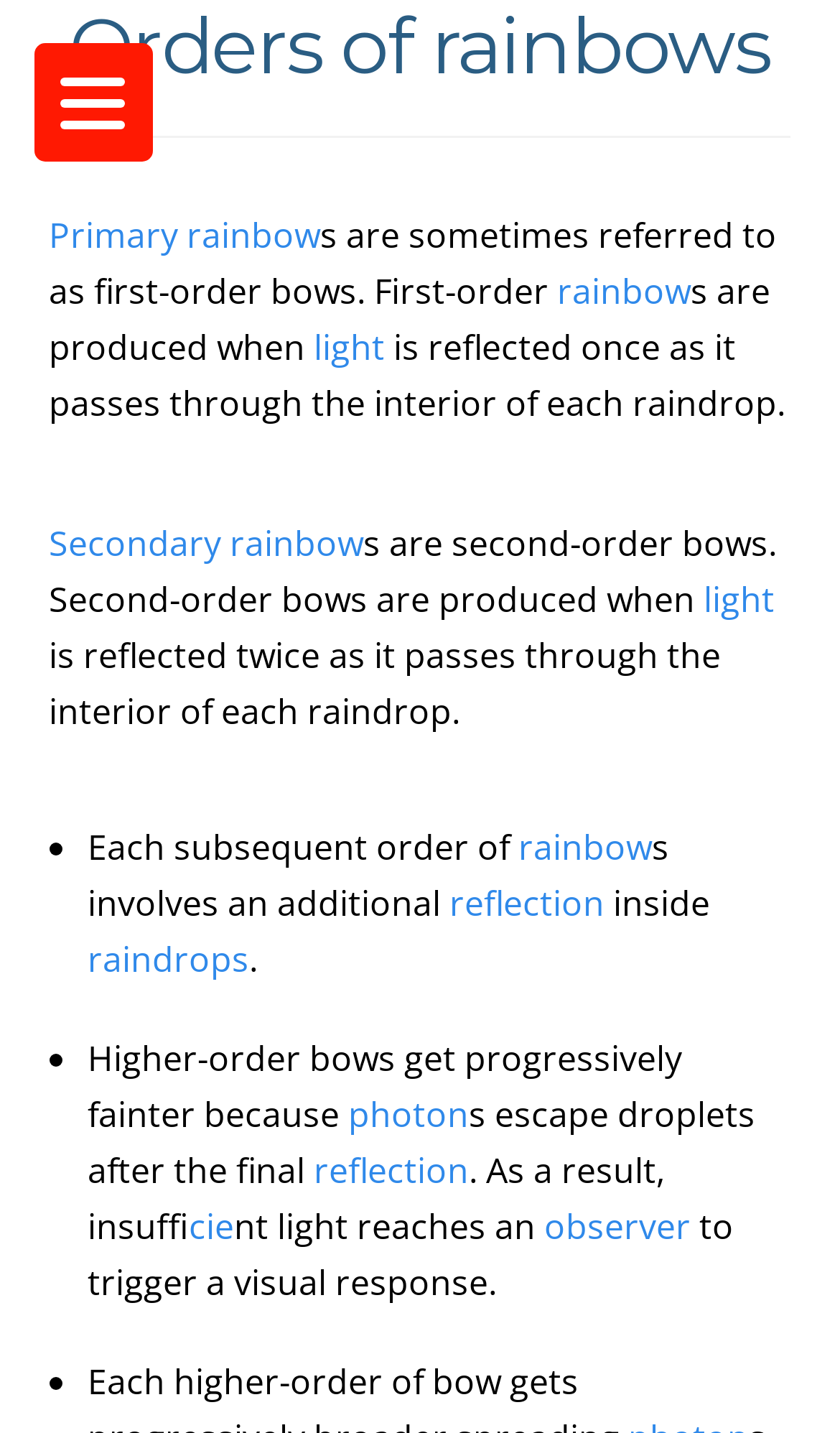Predict the bounding box for the UI component with the following description: "raindrops".

[0.104, 0.653, 0.297, 0.686]